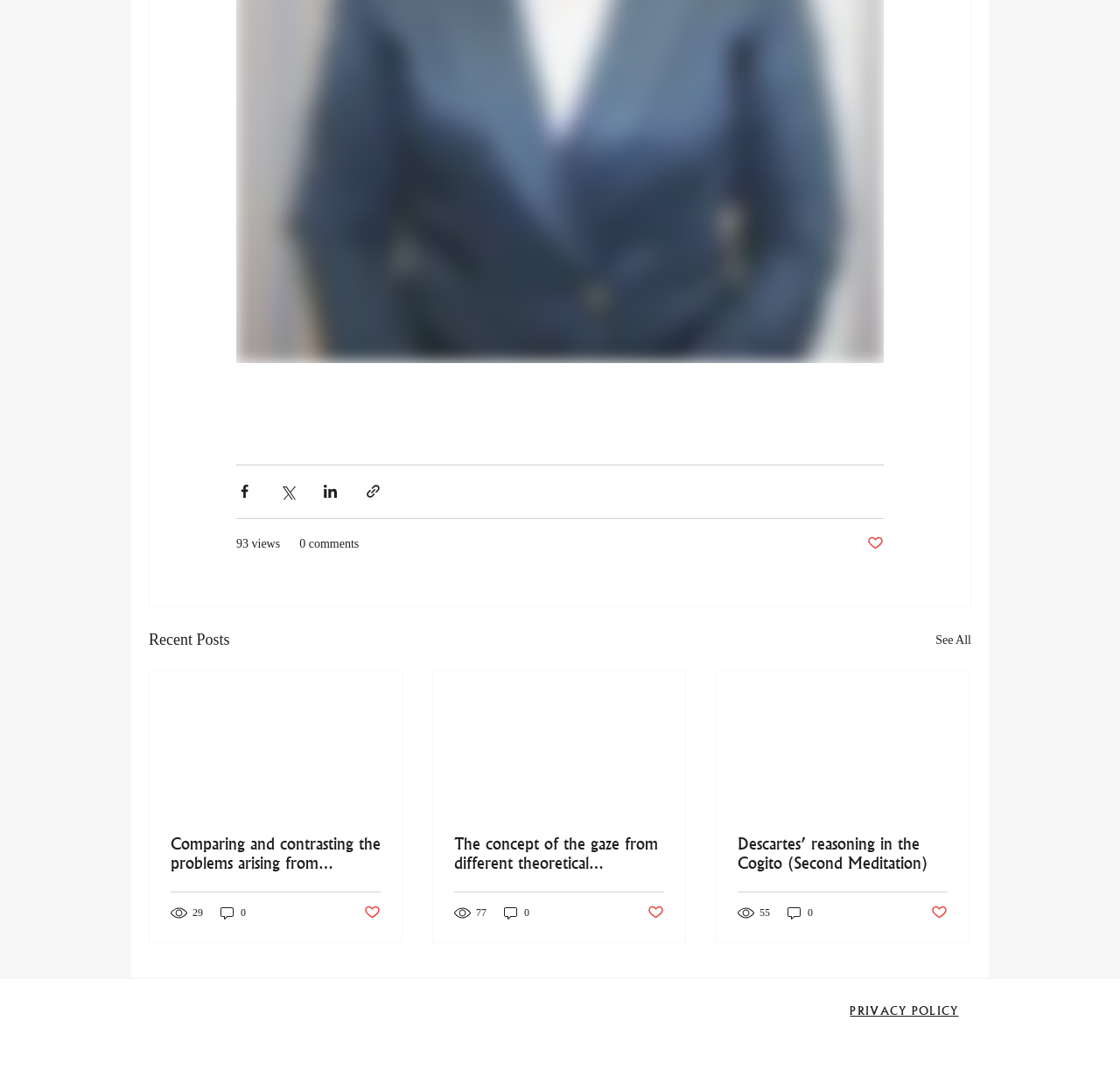Identify the bounding box coordinates of the section to be clicked to complete the task described by the following instruction: "Read the article about Othello". The coordinates should be four float numbers between 0 and 1, formatted as [left, top, right, bottom].

[0.152, 0.764, 0.34, 0.799]